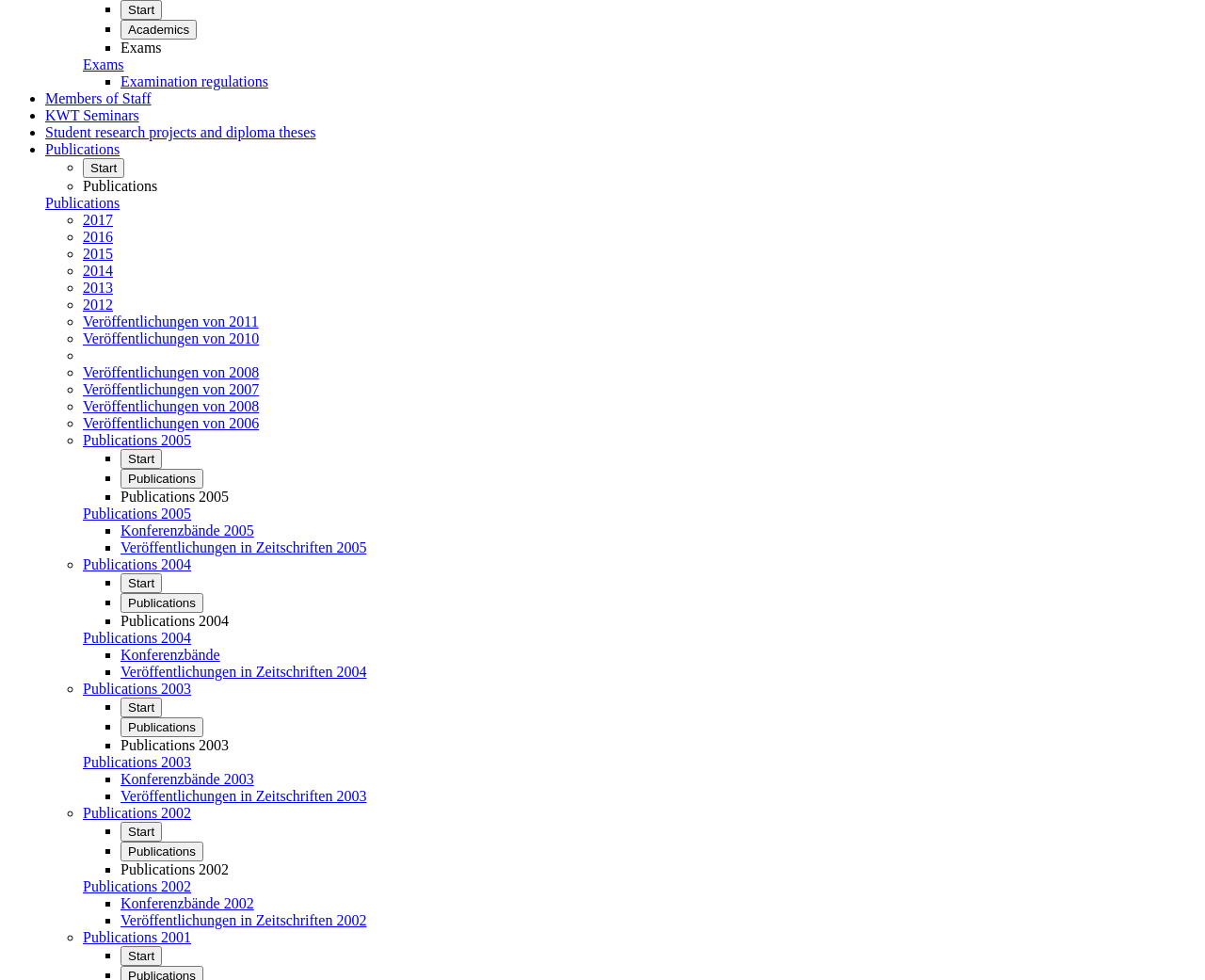What is the second item in the list?
Answer the question with as much detail as you can, using the image as a reference.

The second item in the list is 'Academics' which is a button located at [0.1, 0.02, 0.163, 0.04] with a list marker '■' preceding it.